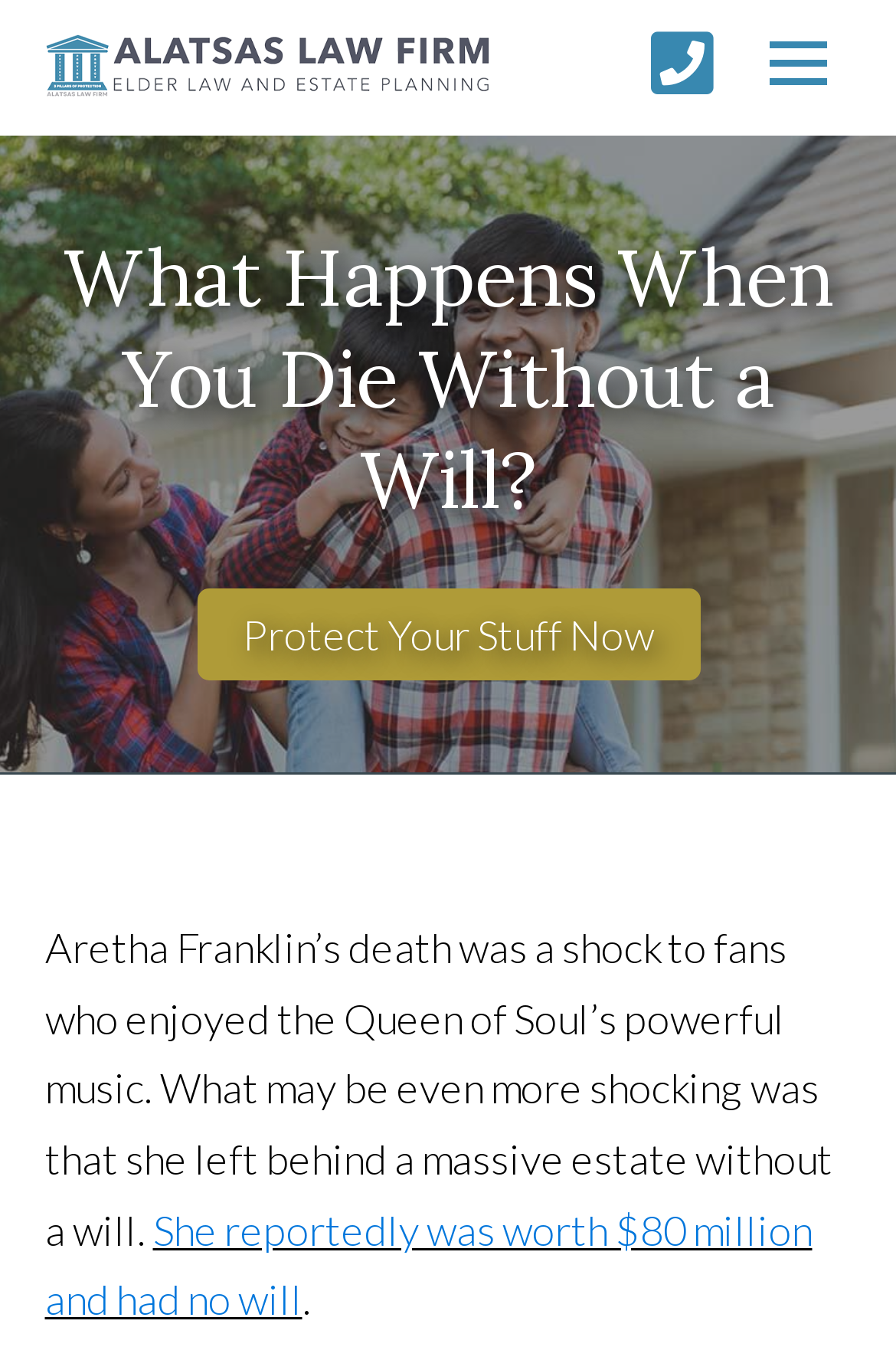What is the name of the famous singer mentioned in the article?
Provide an in-depth and detailed answer to the question.

The article mentions Aretha Franklin's death and how she left behind a massive estate without a will, which is why I can infer that she is the famous singer being referred to.